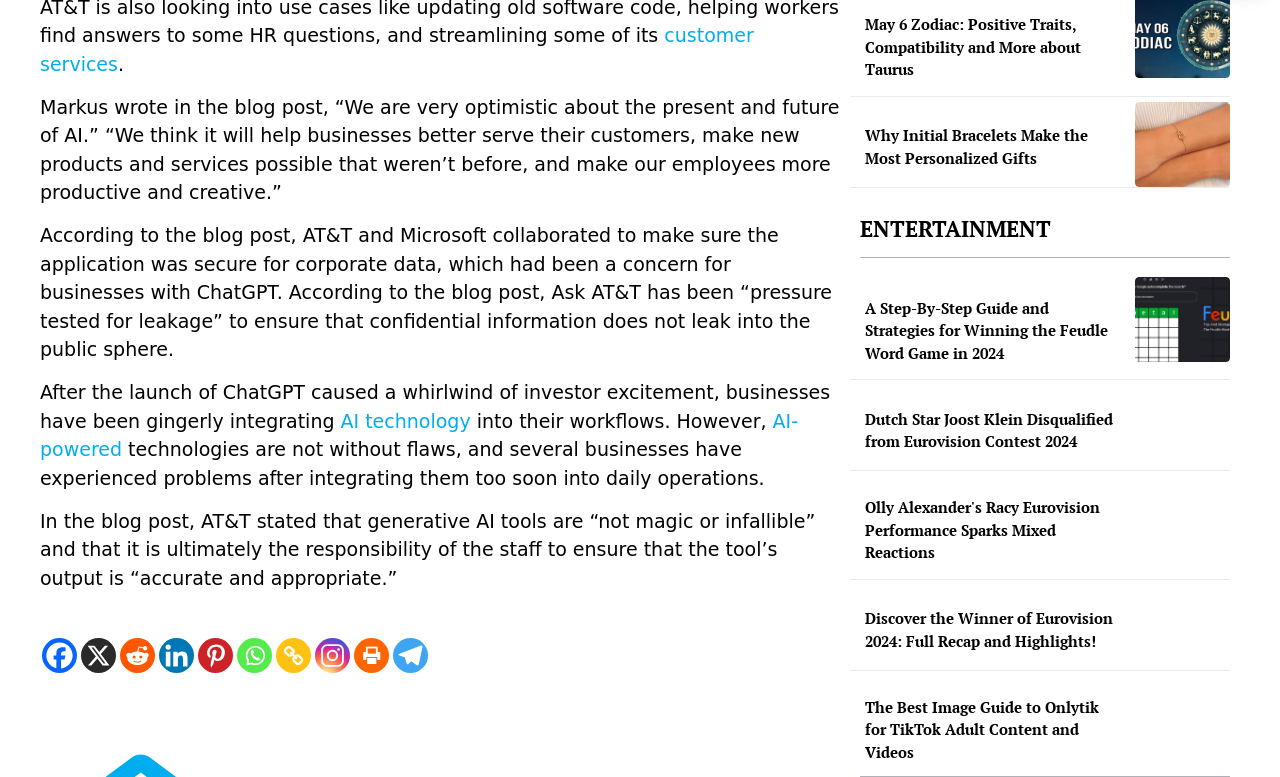From the screenshot, find the bounding box of the UI element matching this description: "aria-label="Copy Link" title="Copy Link"". Supply the bounding box coordinates in the form [left, top, right, bottom], each a float between 0 and 1.

[0.216, 0.821, 0.243, 0.866]